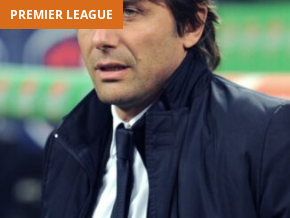What is Antonio Conte known for in terms of his management style?
Using the image, respond with a single word or phrase.

Motivating players and implementing effective strategies